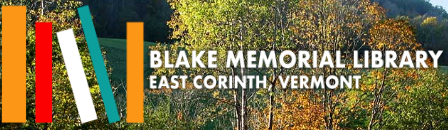Using the information in the image, give a comprehensive answer to the question: 
What do the stylized book spines in the logo symbolize?

The caption explains that the stylized book spines in the logo symbolize a 'celebration of knowledge and community', reflecting the library's commitment to engaging the community in cultural and creative activities.